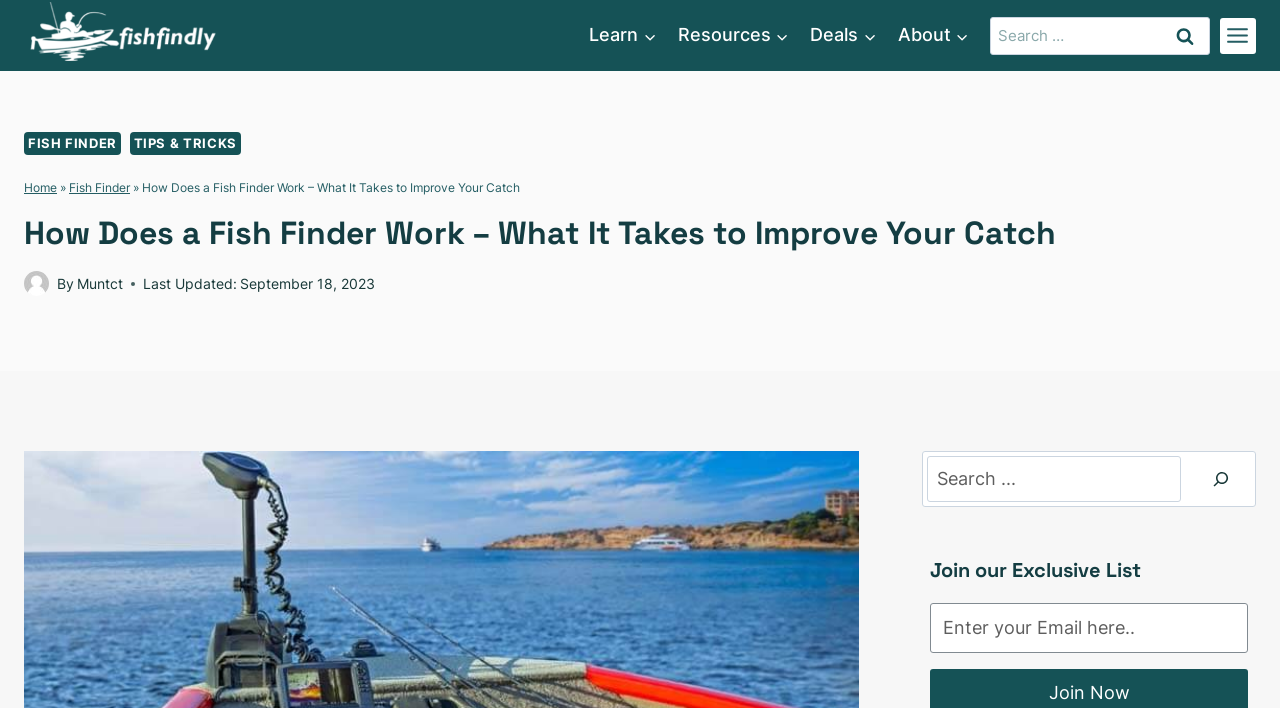Locate the bounding box of the UI element defined by this description: "parent_node: Search for: value="Search"". The coordinates should be given as four float numbers between 0 and 1, formatted as [left, top, right, bottom].

[0.906, 0.024, 0.945, 0.077]